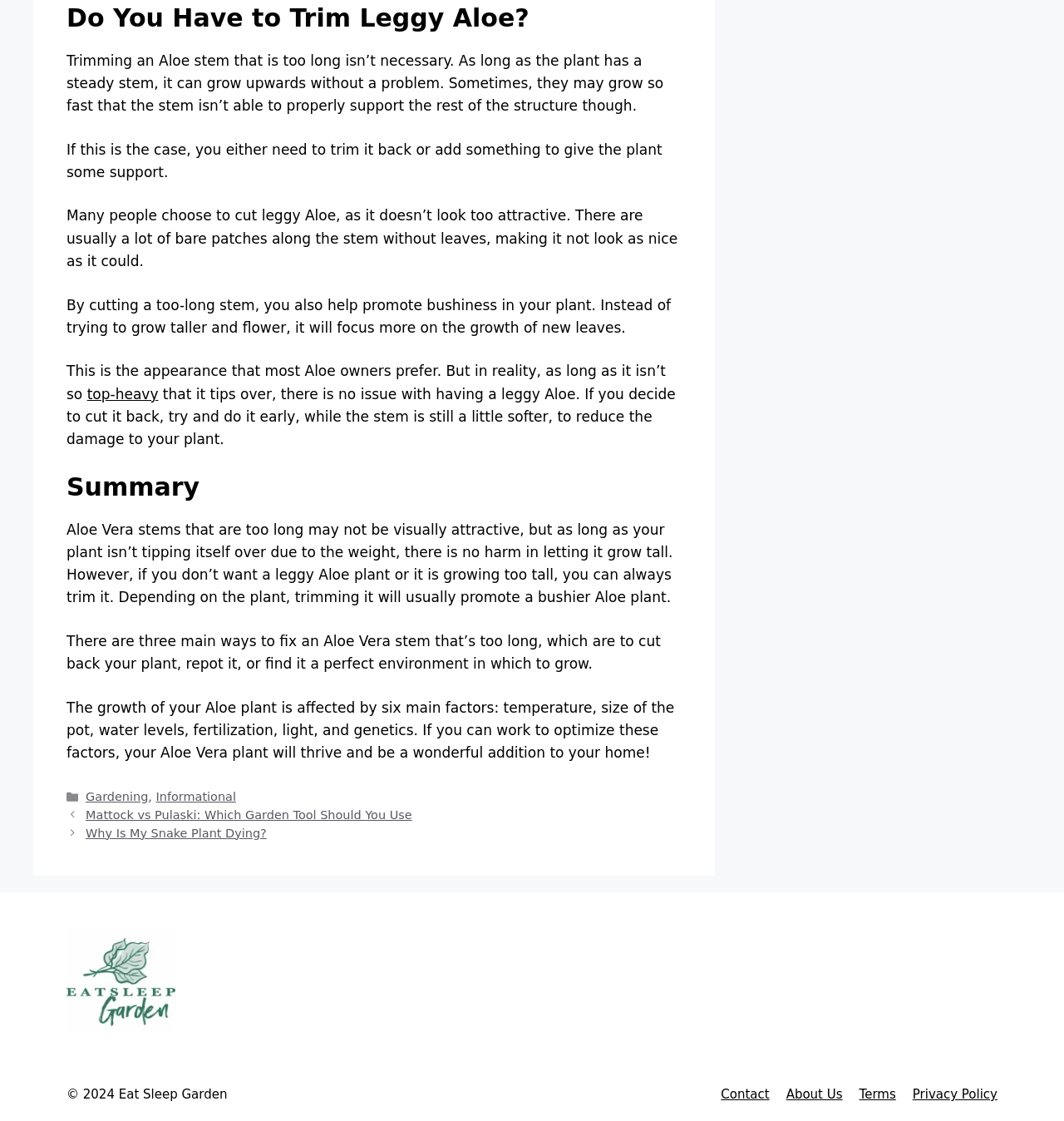Please use the details from the image to answer the following question comprehensively:
What is the purpose of trimming an Aloe stem?

According to the webpage, trimming an Aloe stem can help promote bushiness in the plant, rather than it growing too tall and leggy.